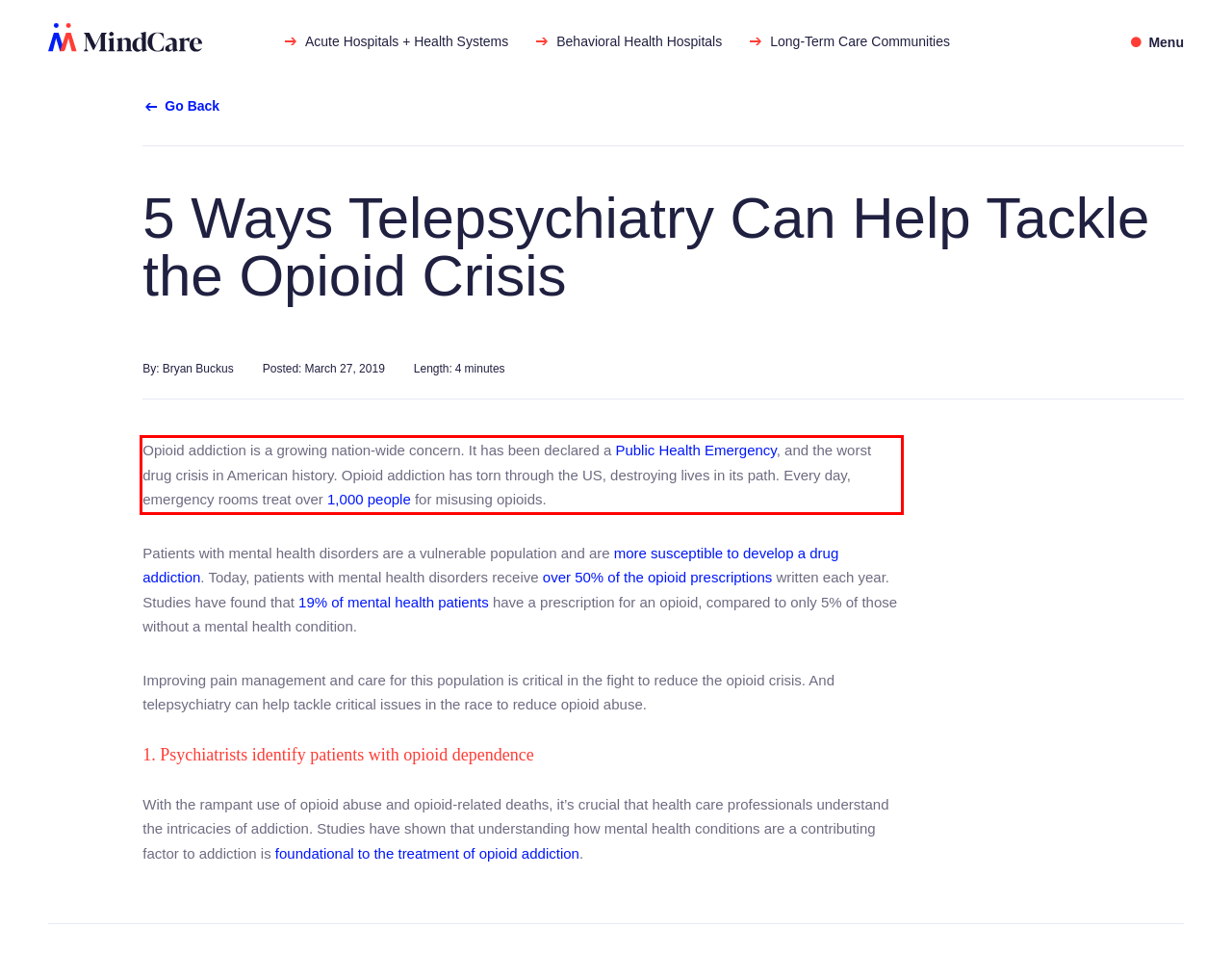You are given a screenshot with a red rectangle. Identify and extract the text within this red bounding box using OCR.

Opioid addiction is a growing nation-wide concern. It has been declared a Public Health Emergency, and the worst drug crisis in American history. Opioid addiction has torn through the US, destroying lives in its path. Every day, emergency rooms treat over 1,000 people for misusing opioids.